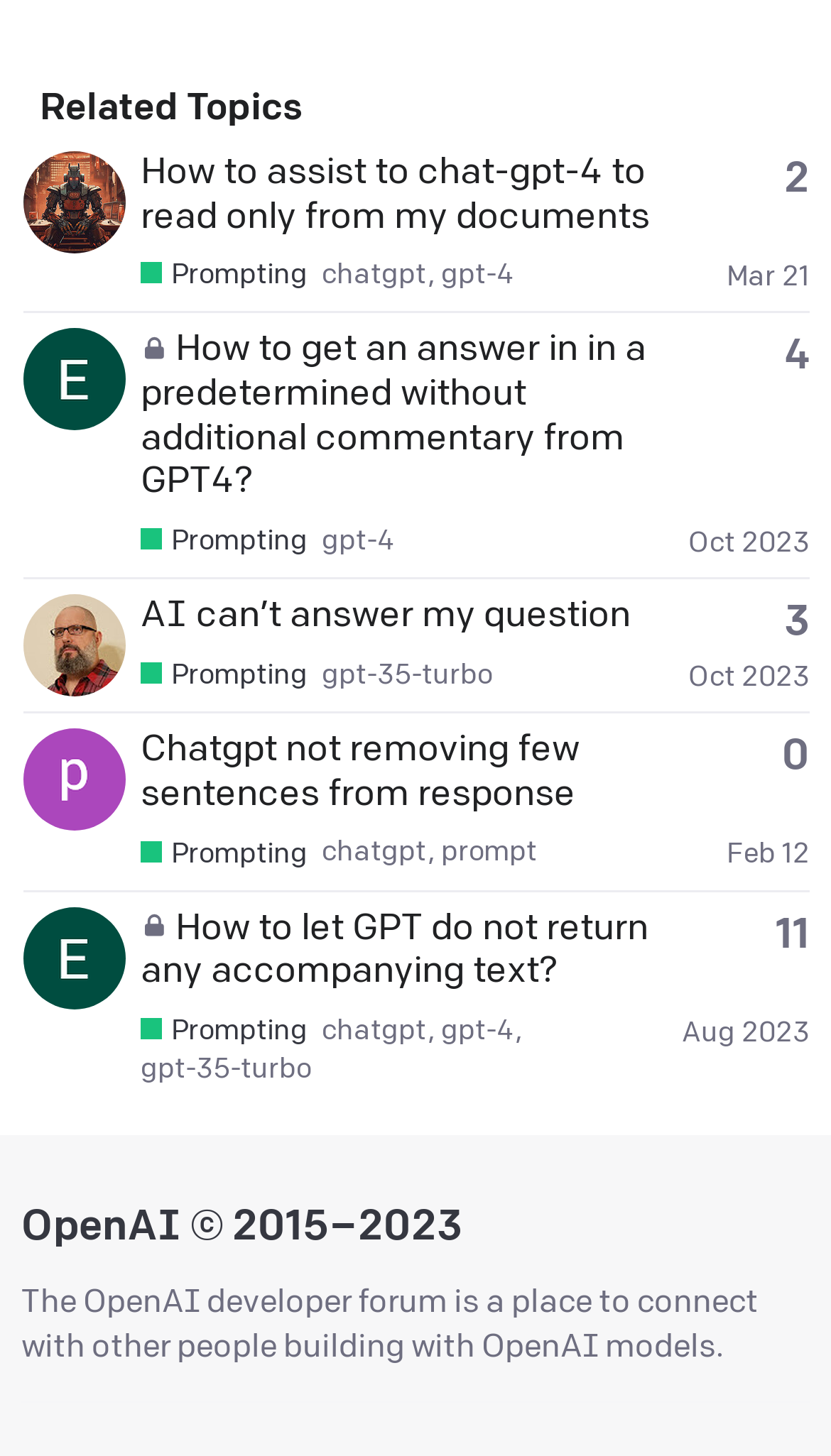How many topics are listed on this page?
Please provide a comprehensive answer based on the visual information in the image.

I counted the number of rows in the table with the heading 'Related Topics'. Each row represents a topic, and there are 4 rows in total.